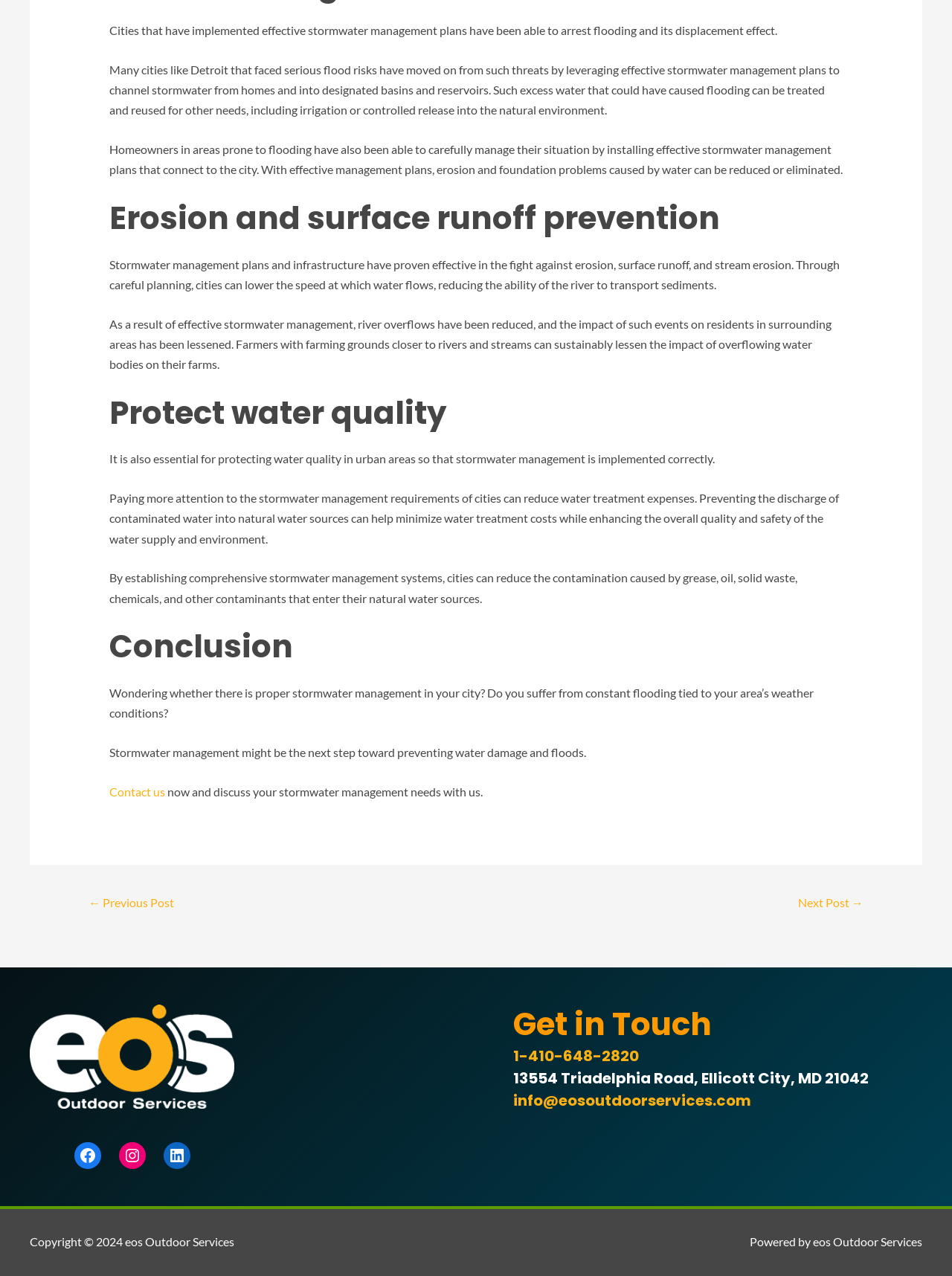What can be treated and reused for other needs?
We need a detailed and exhaustive answer to the question. Please elaborate.

The webpage explains that excess water that could have caused flooding can be treated and reused for other needs, including irrigation or controlled release into the natural environment.